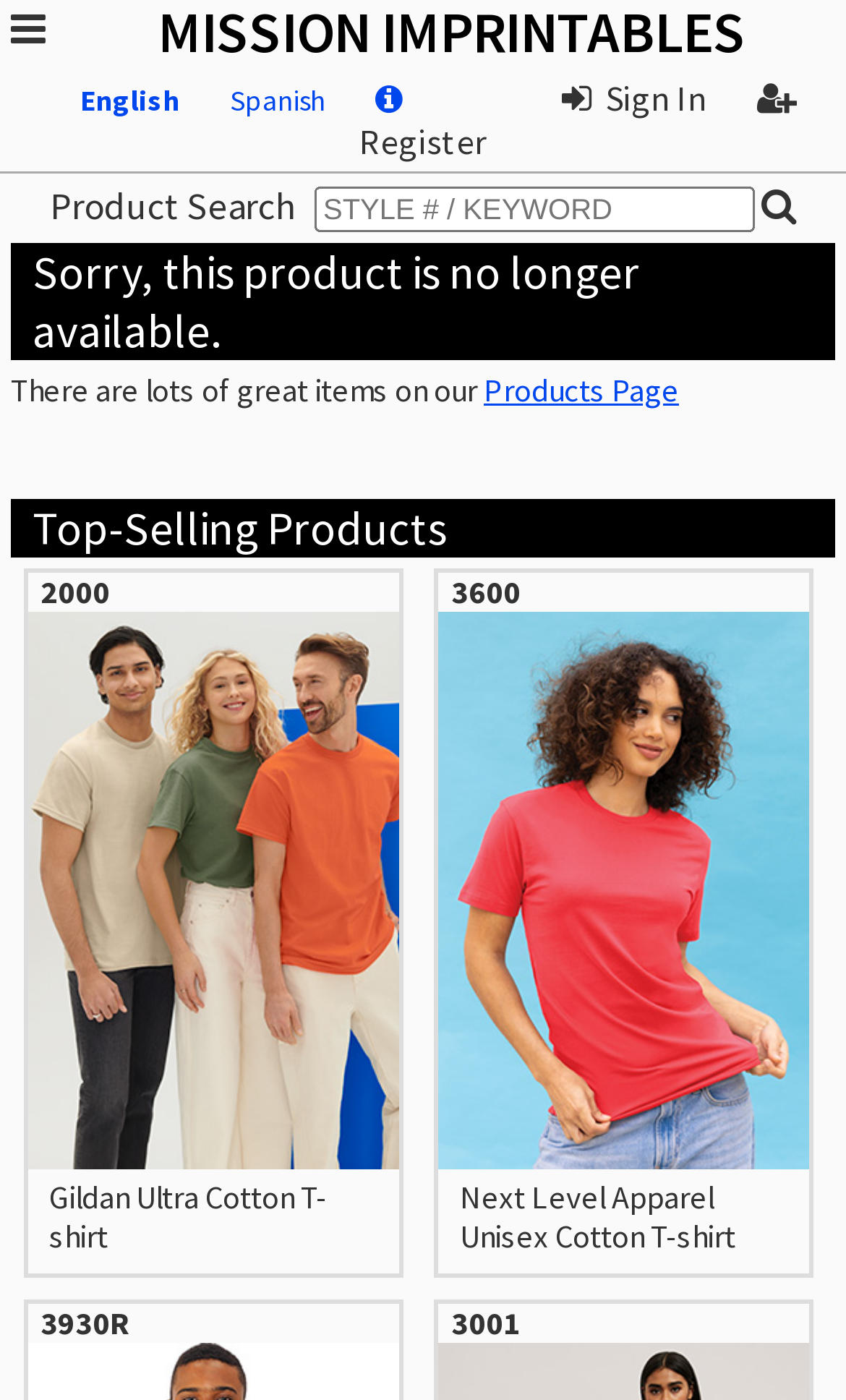What is the status of the product?
Answer the question with a single word or phrase, referring to the image.

No longer available